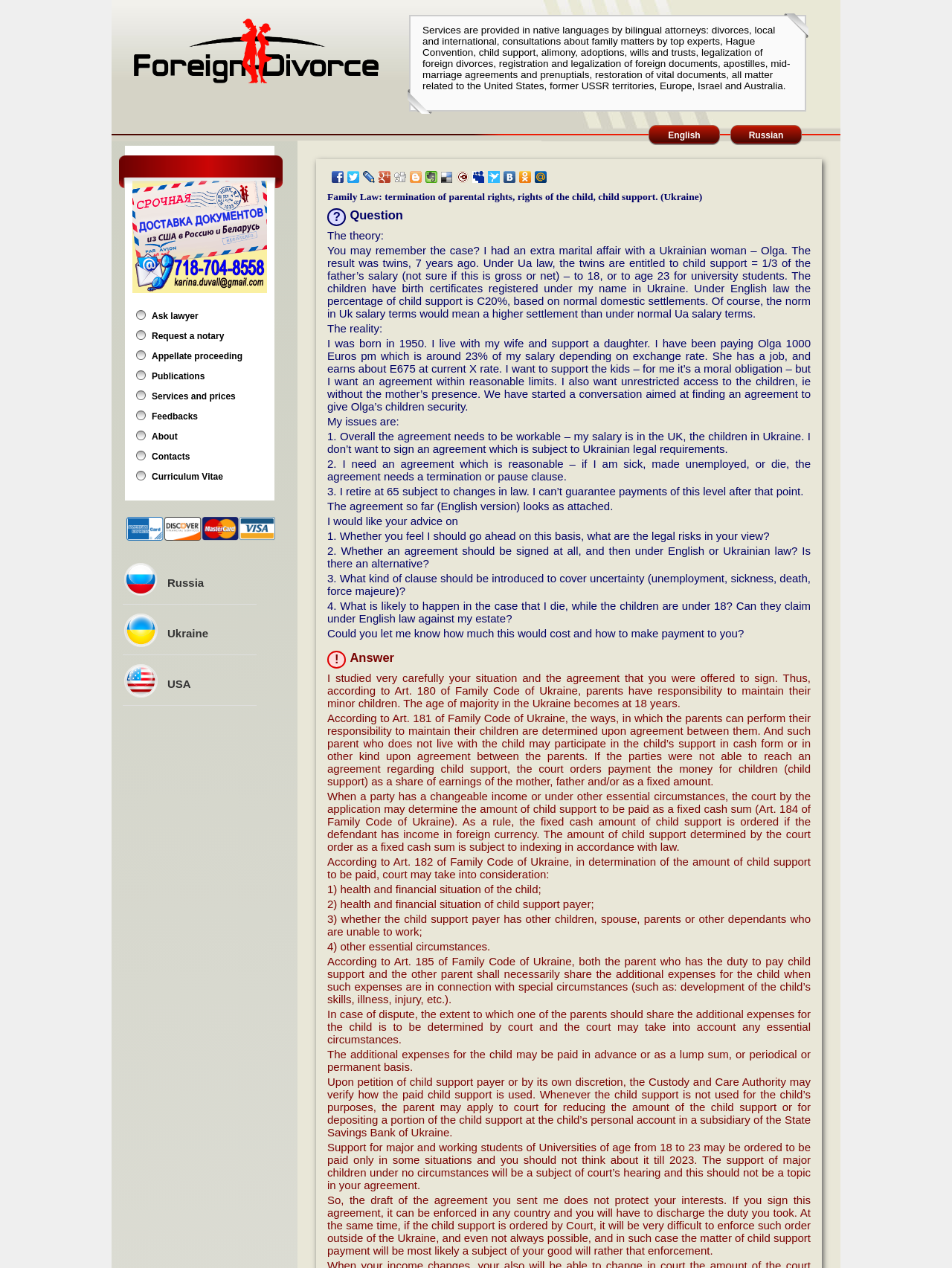What language is the website available in?
Use the information from the image to give a detailed answer to the question.

I determined this by looking at the links 'English' and 'Russian' at the top of the webpage, which suggest that the website is available in these two languages.